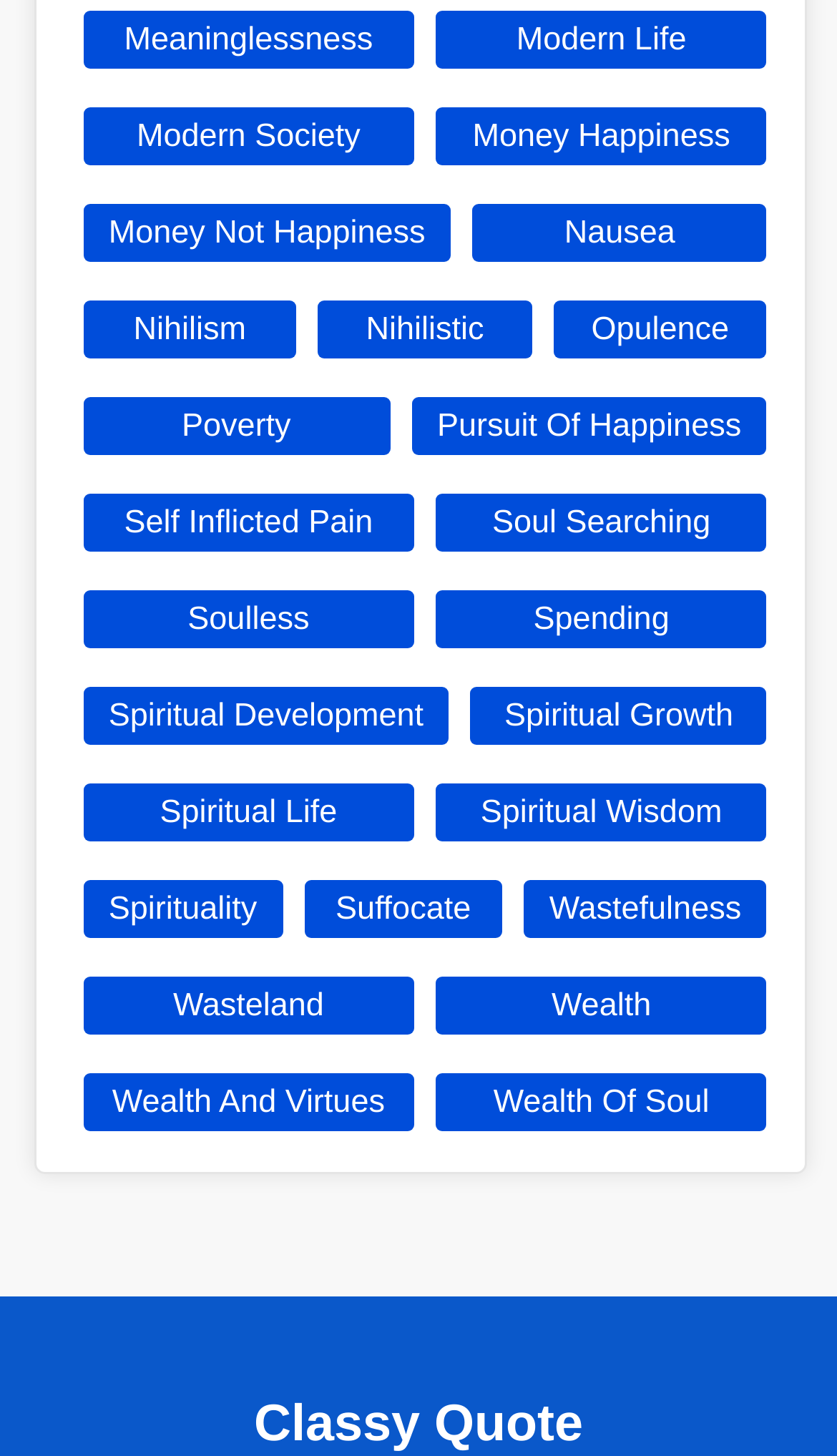Given the element description, predict the bounding box coordinates in the format (top-left x, top-left y, bottom-right x, bottom-right y), using floating point numbers between 0 and 1: Modern Life

[0.521, 0.007, 0.916, 0.047]